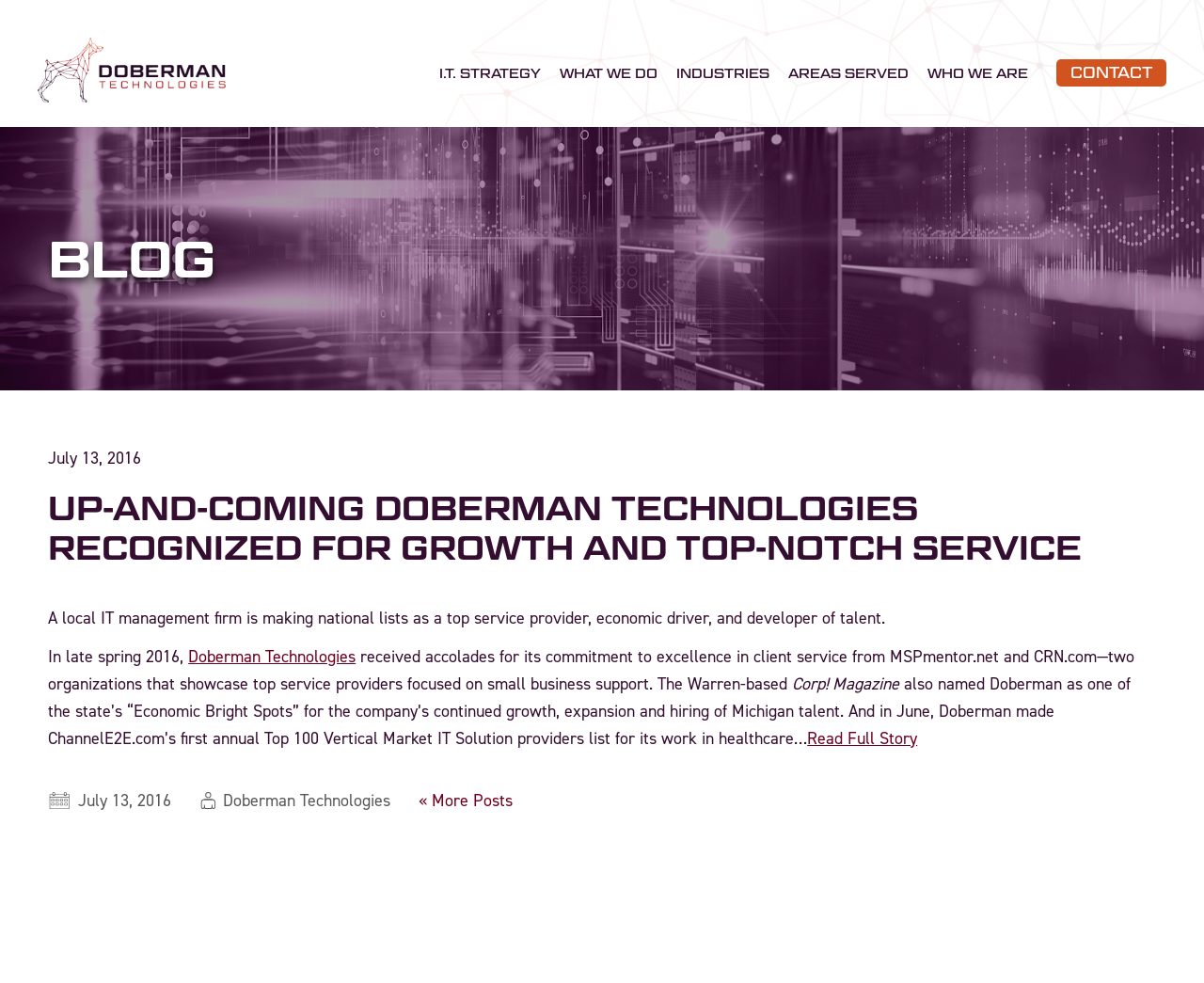Bounding box coordinates are specified in the format (top-left x, top-left y, bottom-right x, bottom-right y). All values are floating point numbers bounded between 0 and 1. Please provide the bounding box coordinate of the region this sentence describes: Who We Are

[0.762, 0.057, 0.862, 0.092]